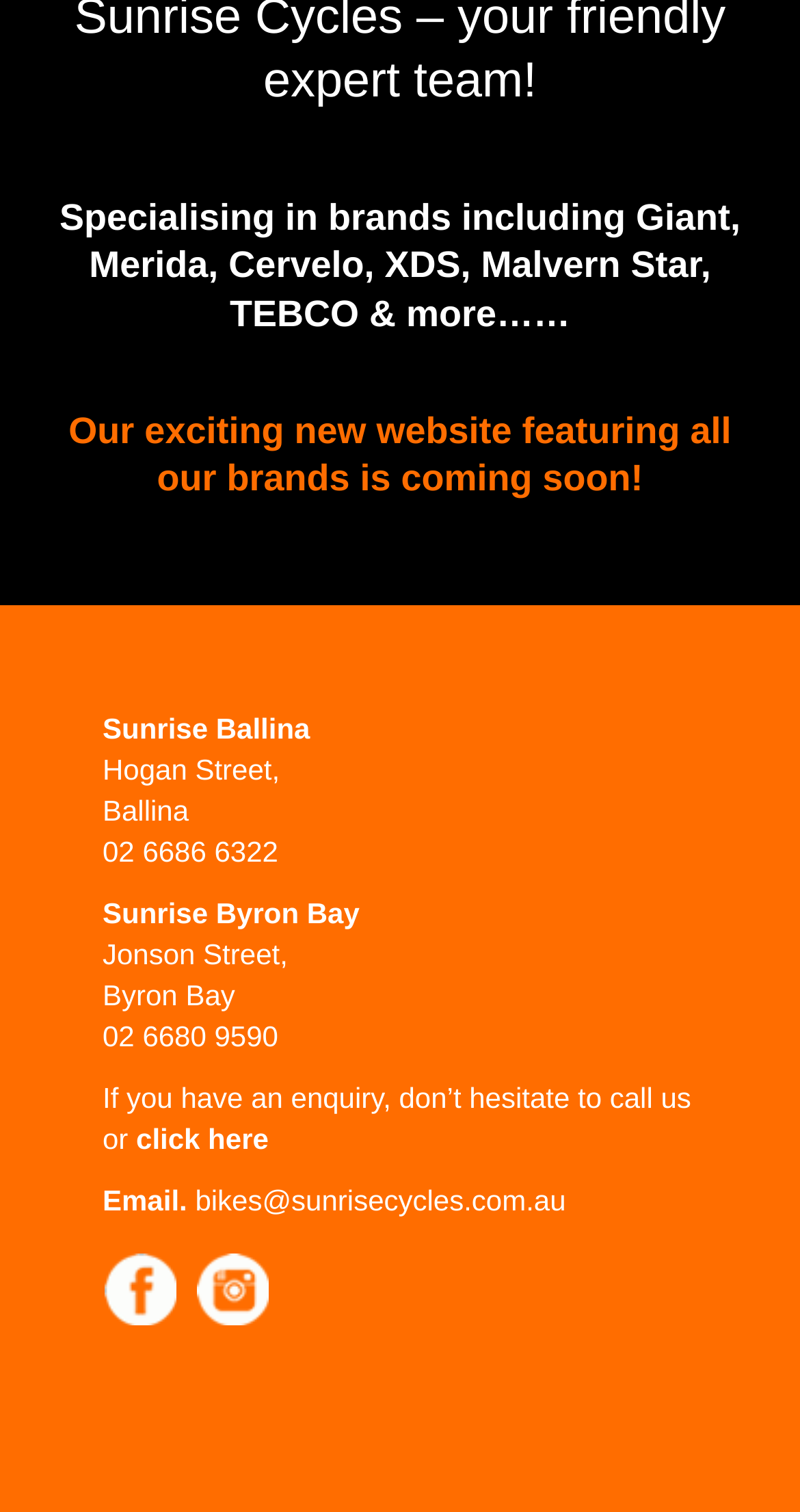What is the email address to contact the website?
Please look at the screenshot and answer in one word or a short phrase.

bikes@sunrisecycles.com.au